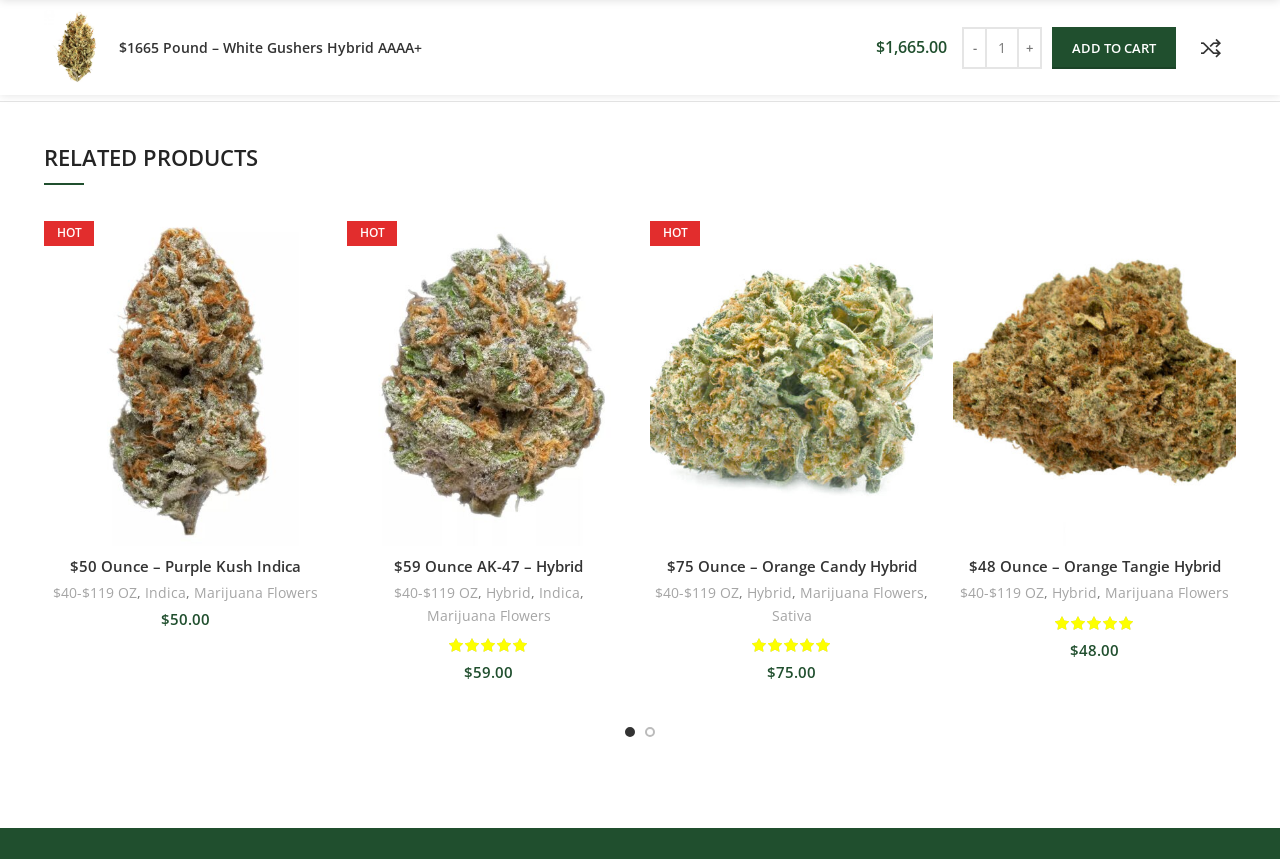Determine the bounding box coordinates of the clickable region to follow the instruction: "Increase the quantity of $48 Ounce - Orange Tangie Hybrid".

[0.788, 0.637, 0.807, 0.681]